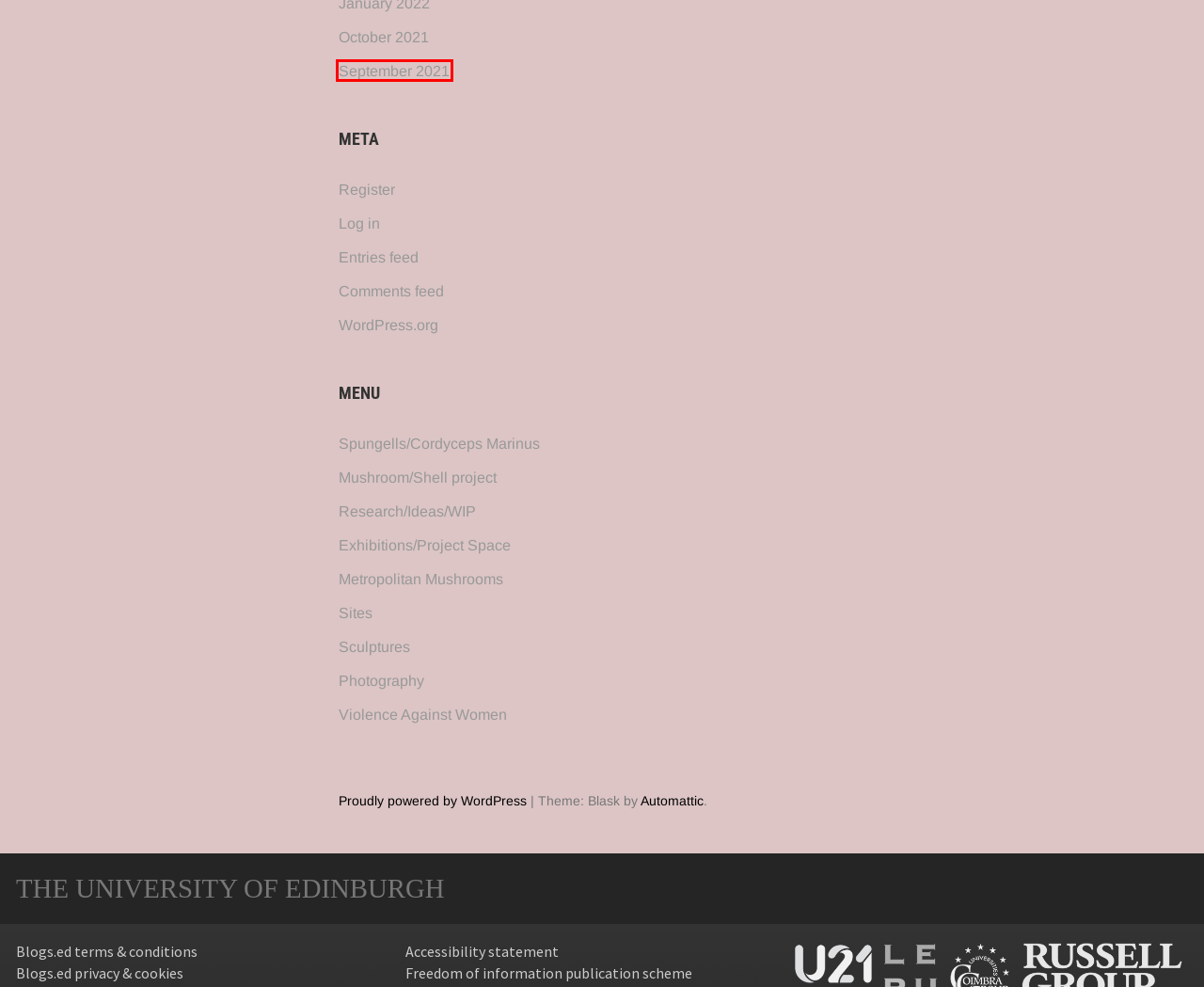Look at the screenshot of a webpage where a red bounding box surrounds a UI element. Your task is to select the best-matching webpage description for the new webpage after you click the element within the bounding box. The available options are:
A. CC BY 3.0 Deed | Attribution 3.0 Unported
 | Creative Commons
B. Blog Tool, Publishing Platform, and CMS – WordPress.org English (UK)
C. Comments for Leah Wood
D. Log in - Your University Login - The University of Edinburgh
E. October 2021 – Leah Wood
F. Freedom of information | The University of Edinburgh
G. Accessibility statement for blogs.ed.ac.uk | The University of Edinburgh
H. September 2021 – Leah Wood

H